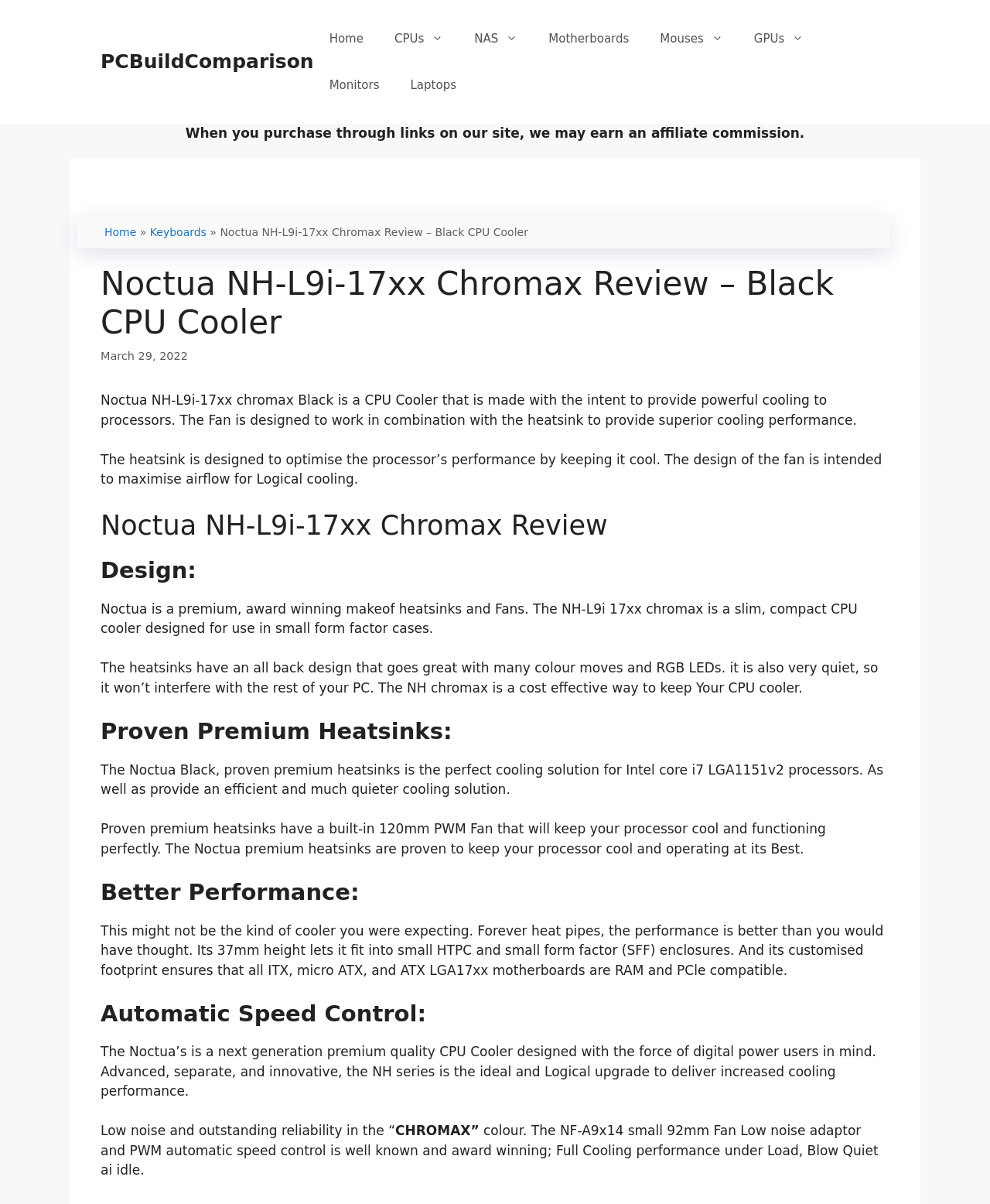Using the given element description, provide the bounding box coordinates (top-left x, top-left y, bottom-right x, bottom-right y) for the corresponding UI element in the screenshot: Home

[0.105, 0.187, 0.138, 0.198]